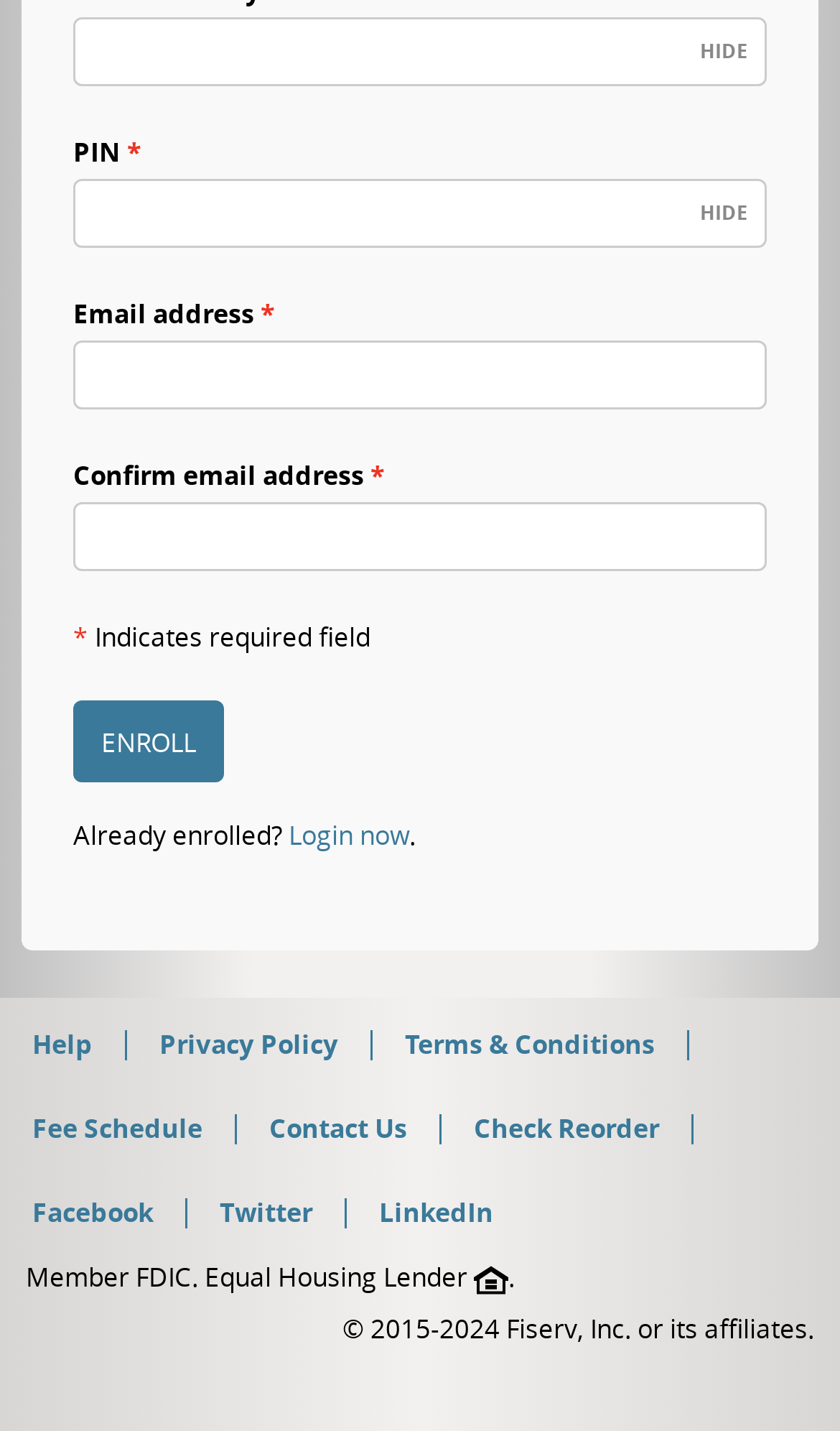Find the bounding box coordinates of the clickable area required to complete the following action: "Enter Social Security number".

[0.087, 0.012, 0.913, 0.06]